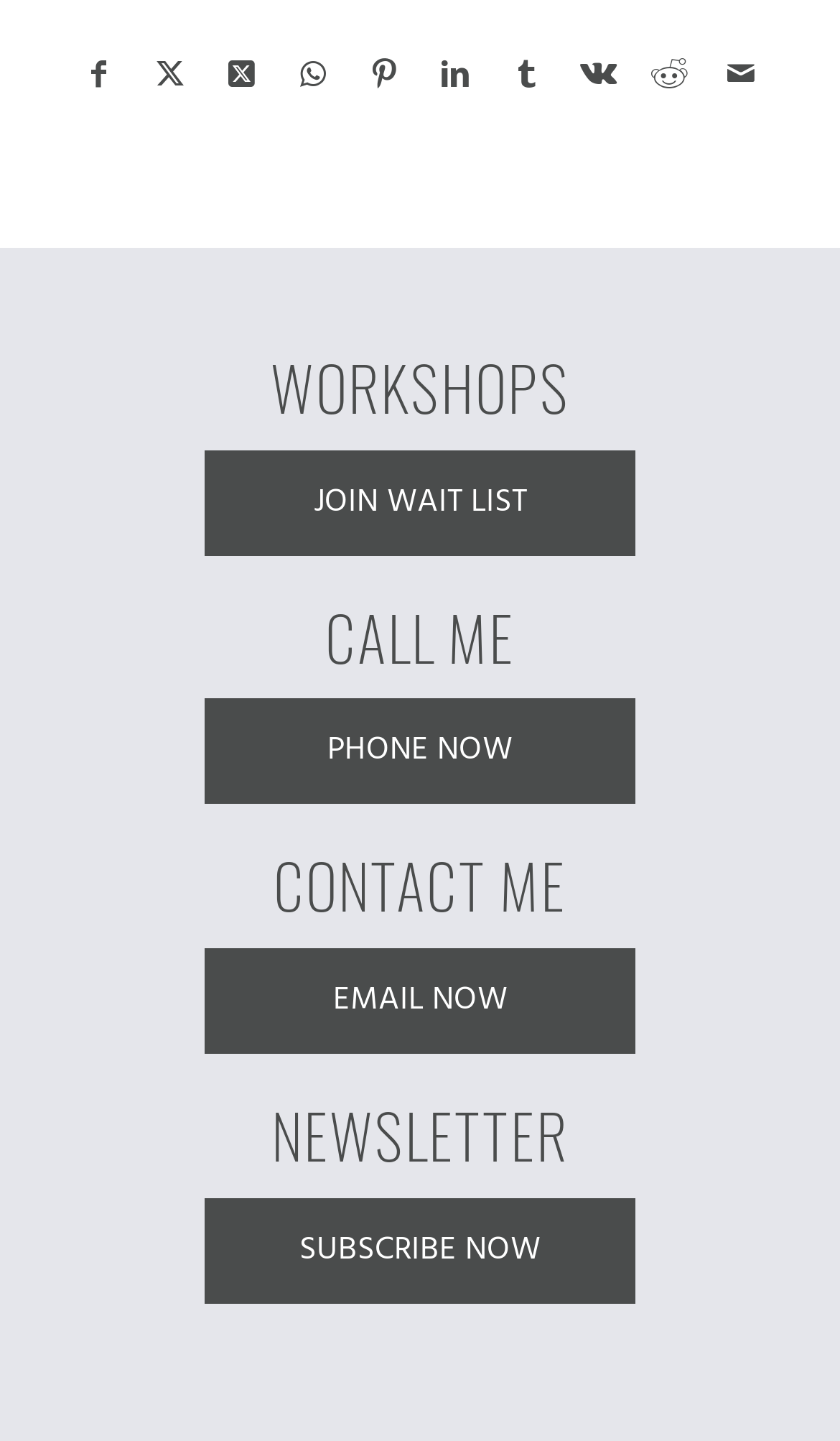What is the label of the last heading?
Please answer using one word or phrase, based on the screenshot.

NEWSLETTER